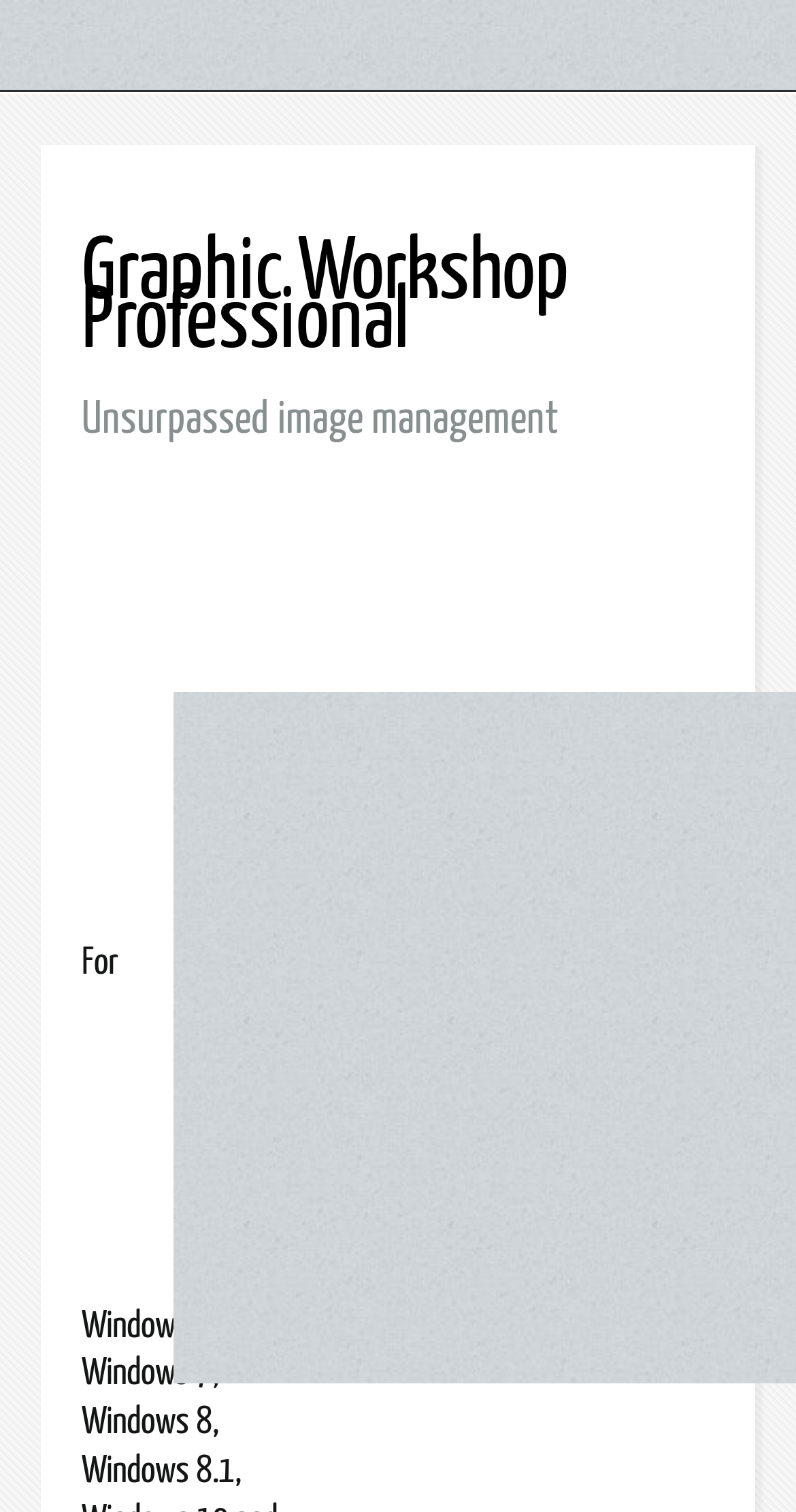Extract the main title from the webpage and generate its text.

Graphic Workshop Professional